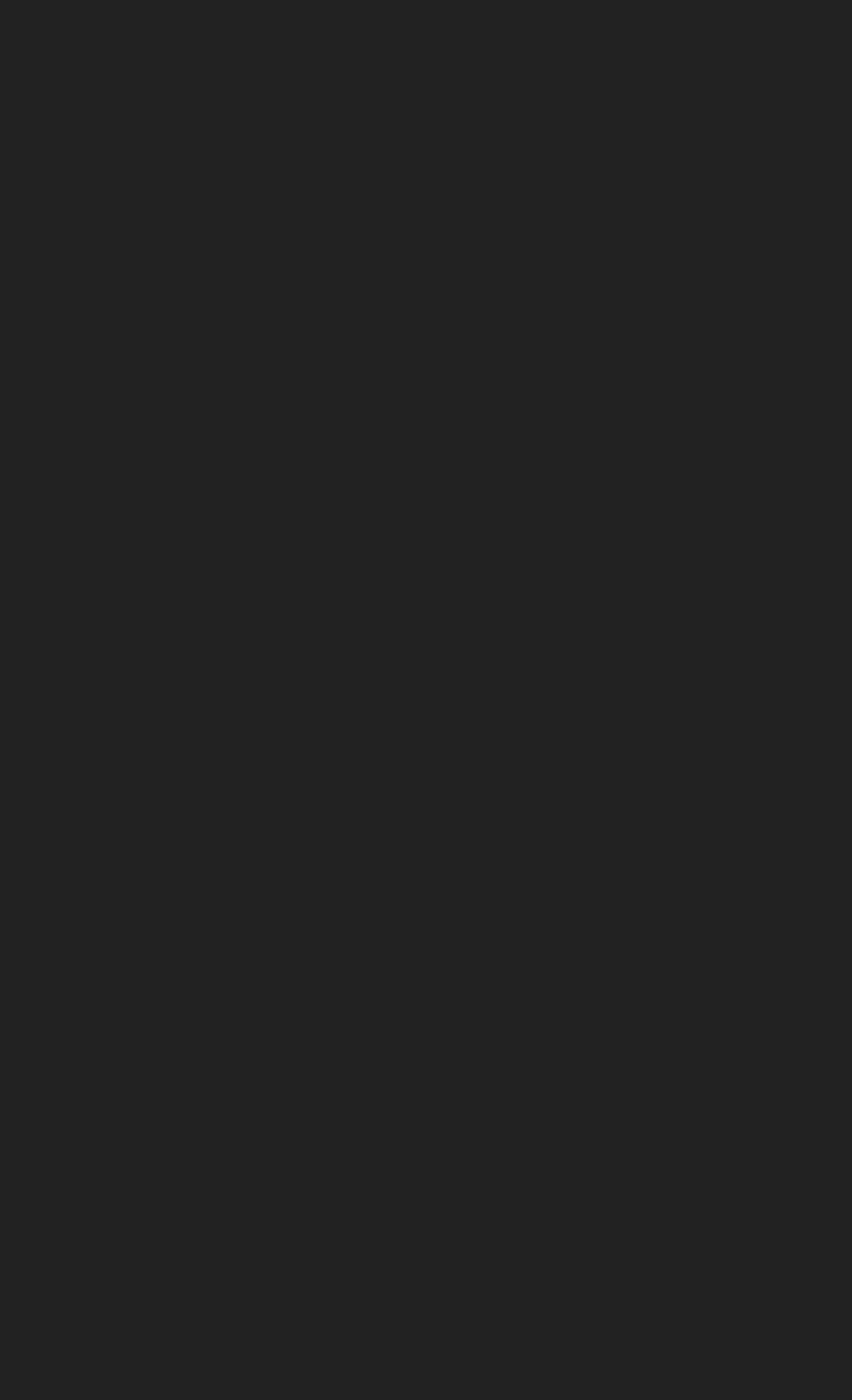Please predict the bounding box coordinates of the element's region where a click is necessary to complete the following instruction: "View cost of incineration plant". The coordinates should be represented by four float numbers between 0 and 1, i.e., [left, top, right, bottom].

[0.062, 0.115, 0.938, 0.162]